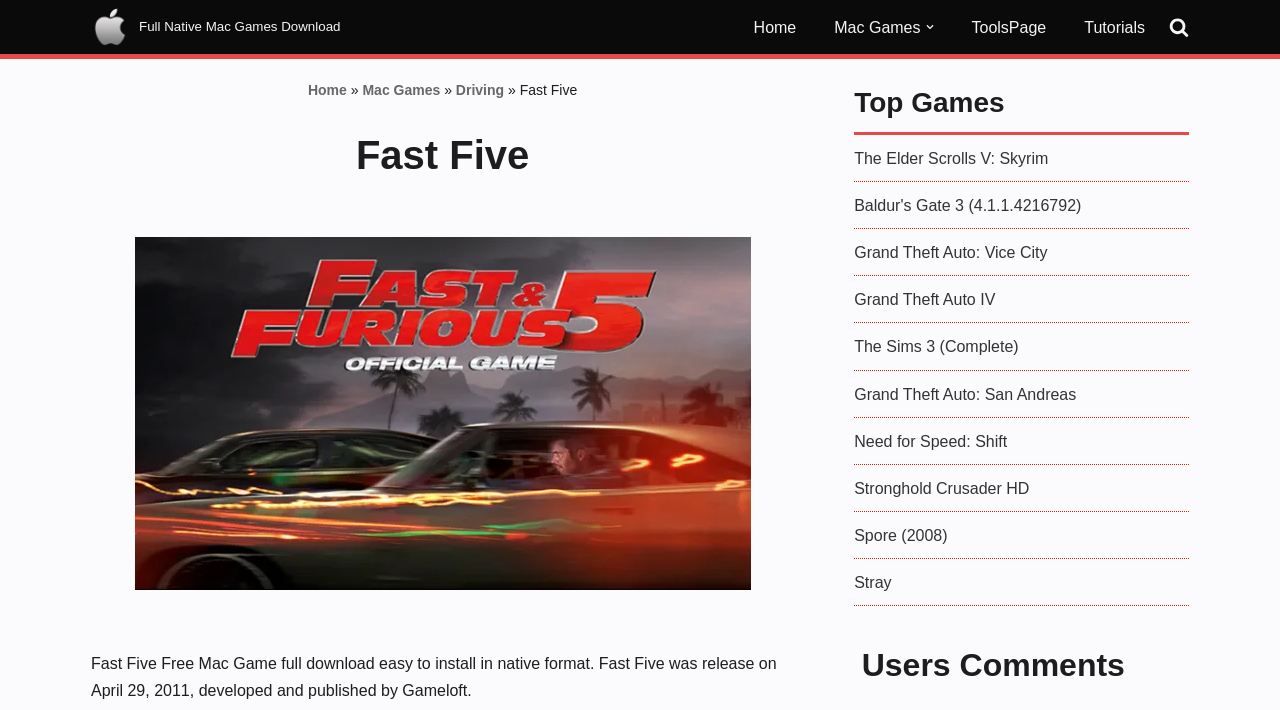Please indicate the bounding box coordinates of the element's region to be clicked to achieve the instruction: "Search for a game". Provide the coordinates as four float numbers between 0 and 1, i.e., [left, top, right, bottom].

[0.913, 0.024, 0.929, 0.052]